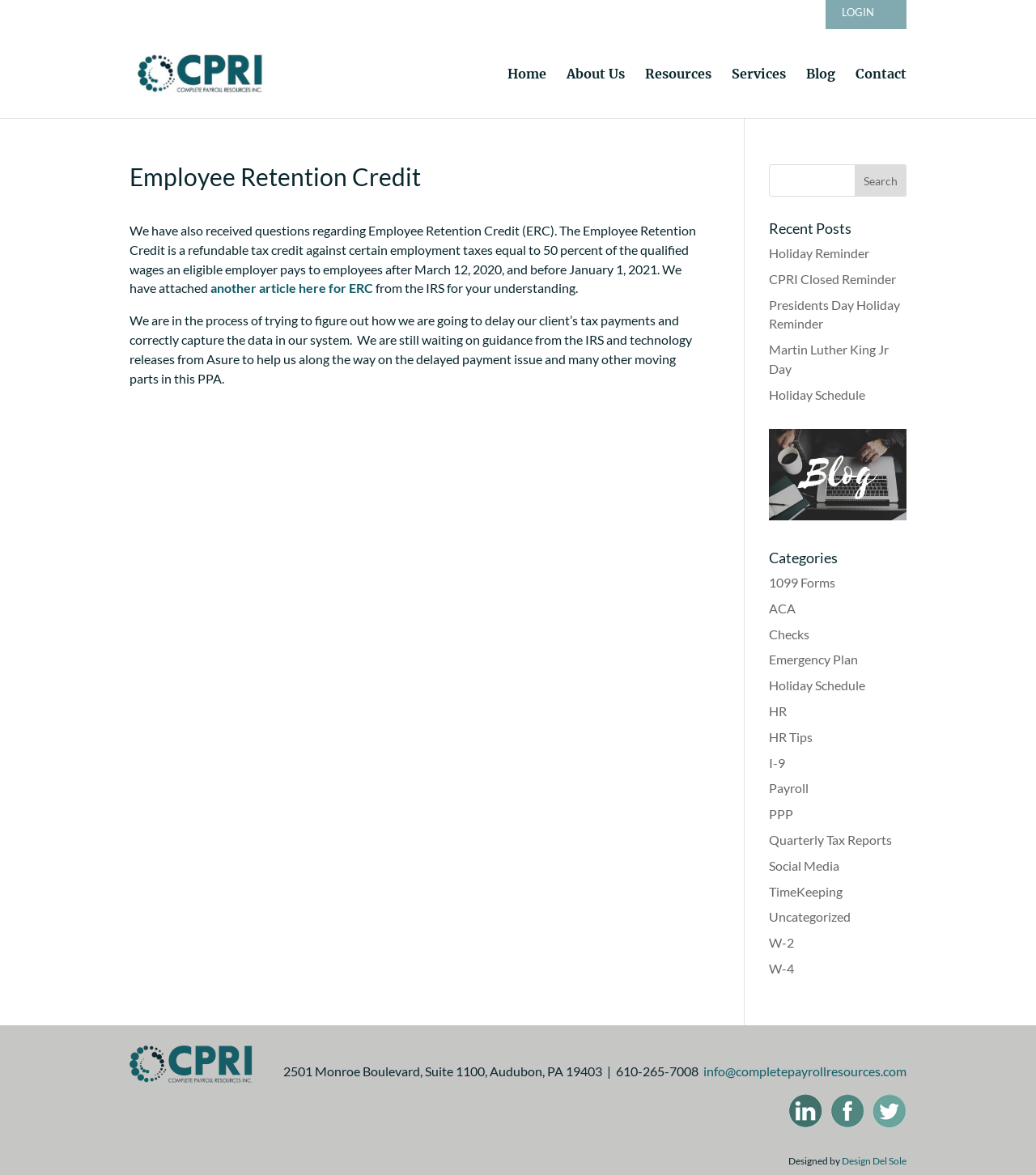Find the bounding box coordinates for the area you need to click to carry out the instruction: "Search for something". The coordinates should be four float numbers between 0 and 1, indicated as [left, top, right, bottom].

[0.742, 0.14, 0.875, 0.167]